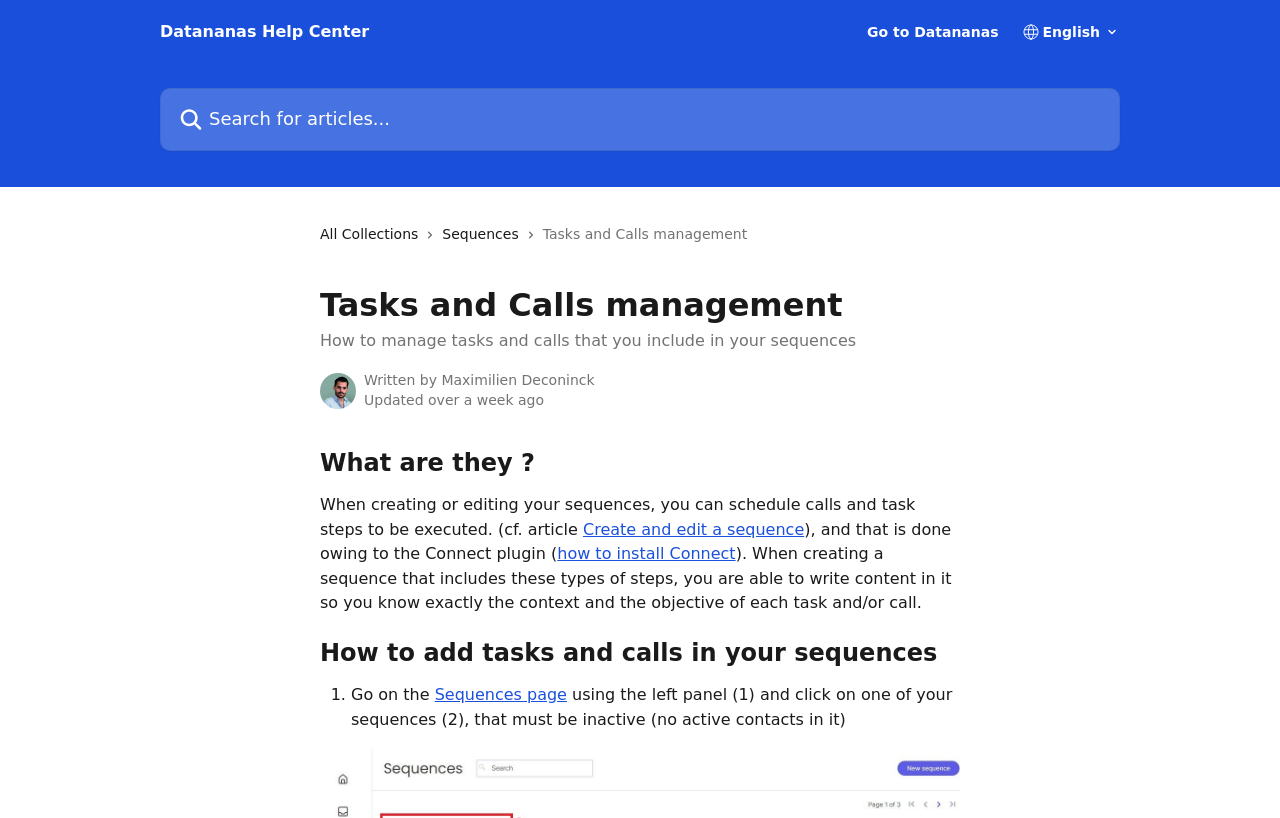Pinpoint the bounding box coordinates of the area that should be clicked to complete the following instruction: "Go to Datananas". The coordinates must be given as four float numbers between 0 and 1, i.e., [left, top, right, bottom].

[0.677, 0.031, 0.78, 0.048]